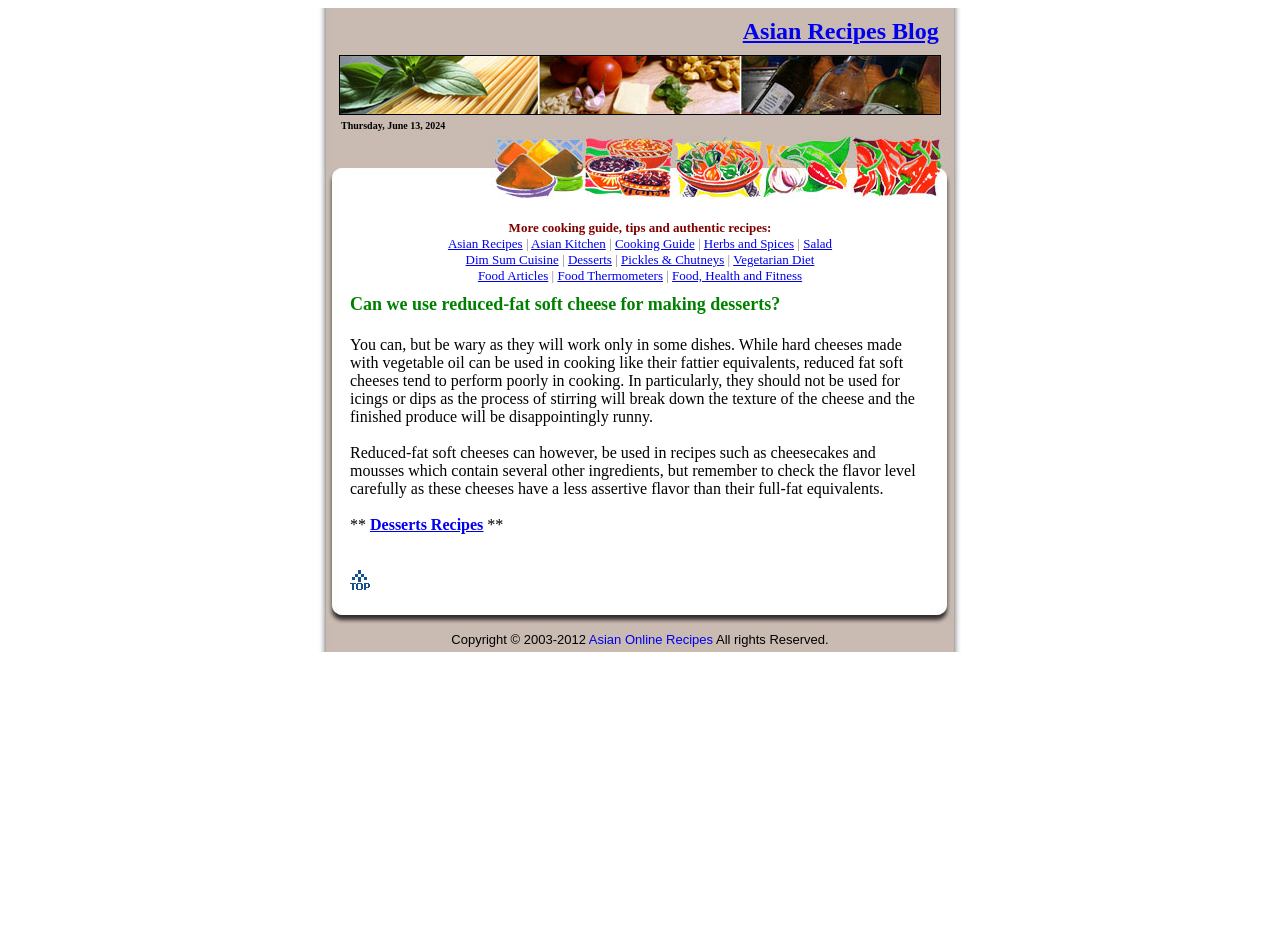Can you pinpoint the bounding box coordinates for the clickable element required for this instruction: "Click on the 'Asian Recipes Blog' link"? The coordinates should be four float numbers between 0 and 1, i.e., [left, top, right, bottom].

[0.58, 0.019, 0.733, 0.046]